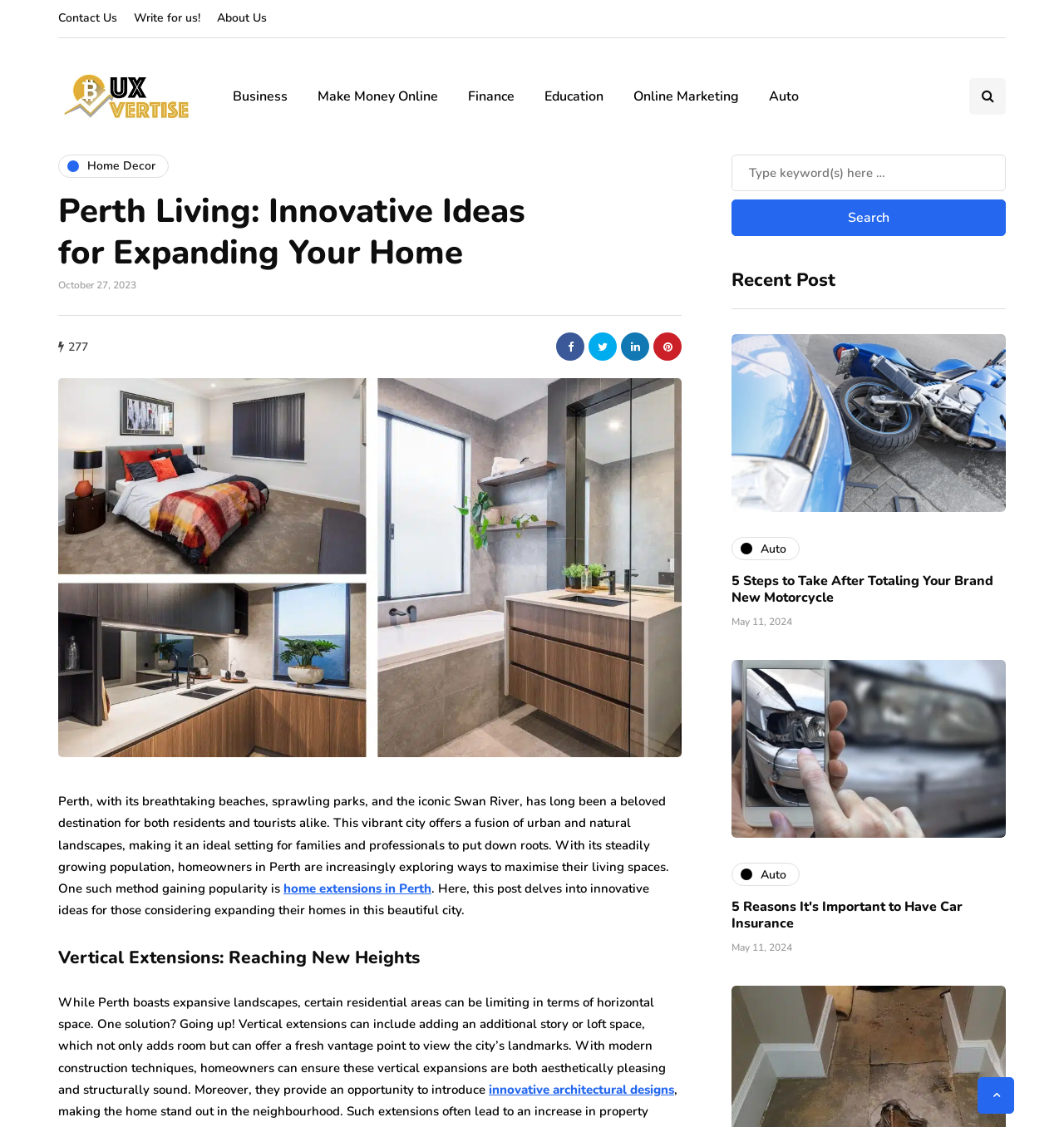Could you specify the bounding box coordinates for the clickable section to complete the following instruction: "Search for a keyword"?

None